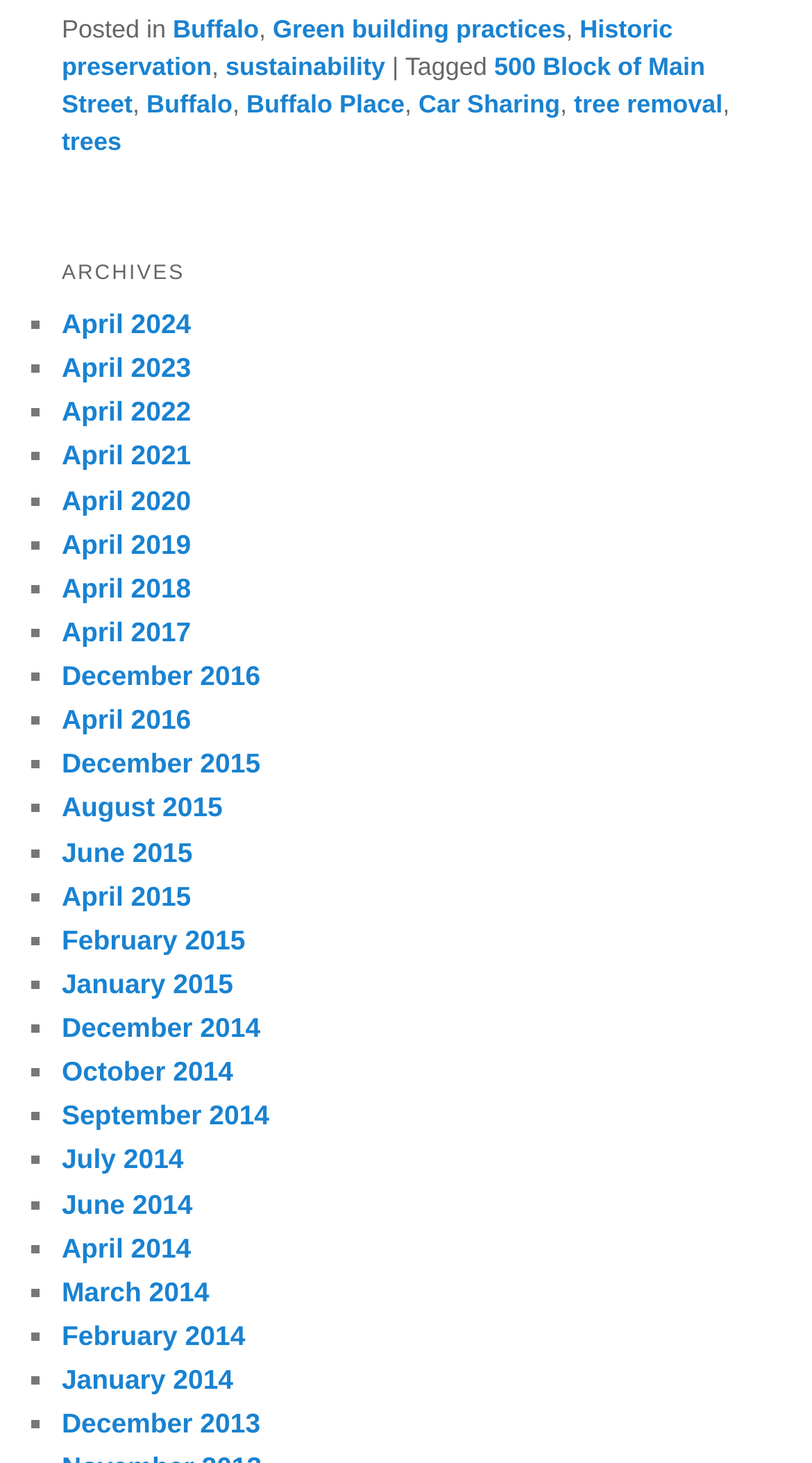Identify the bounding box coordinates for the UI element mentioned here: "500 Block of Main Street". Provide the coordinates as four float values between 0 and 1, i.e., [left, top, right, bottom].

[0.076, 0.035, 0.868, 0.081]